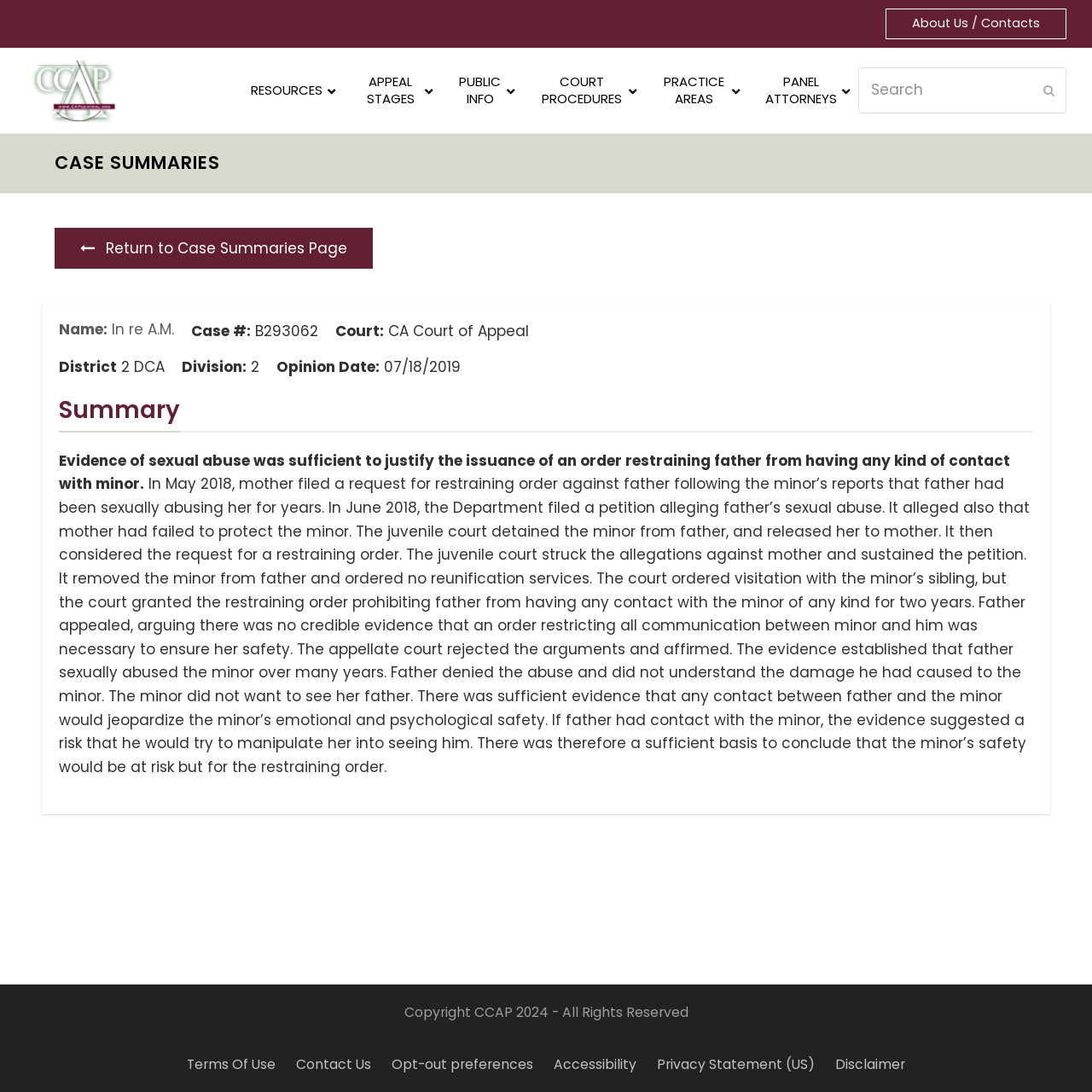Examine the image and give a thorough answer to the following question:
What is the court of appeal?

I found the court of appeal by looking at the 'Court:' section on the webpage, which is located below the 'Name:' section. The court of appeal is 'CA Court of Appeal'.